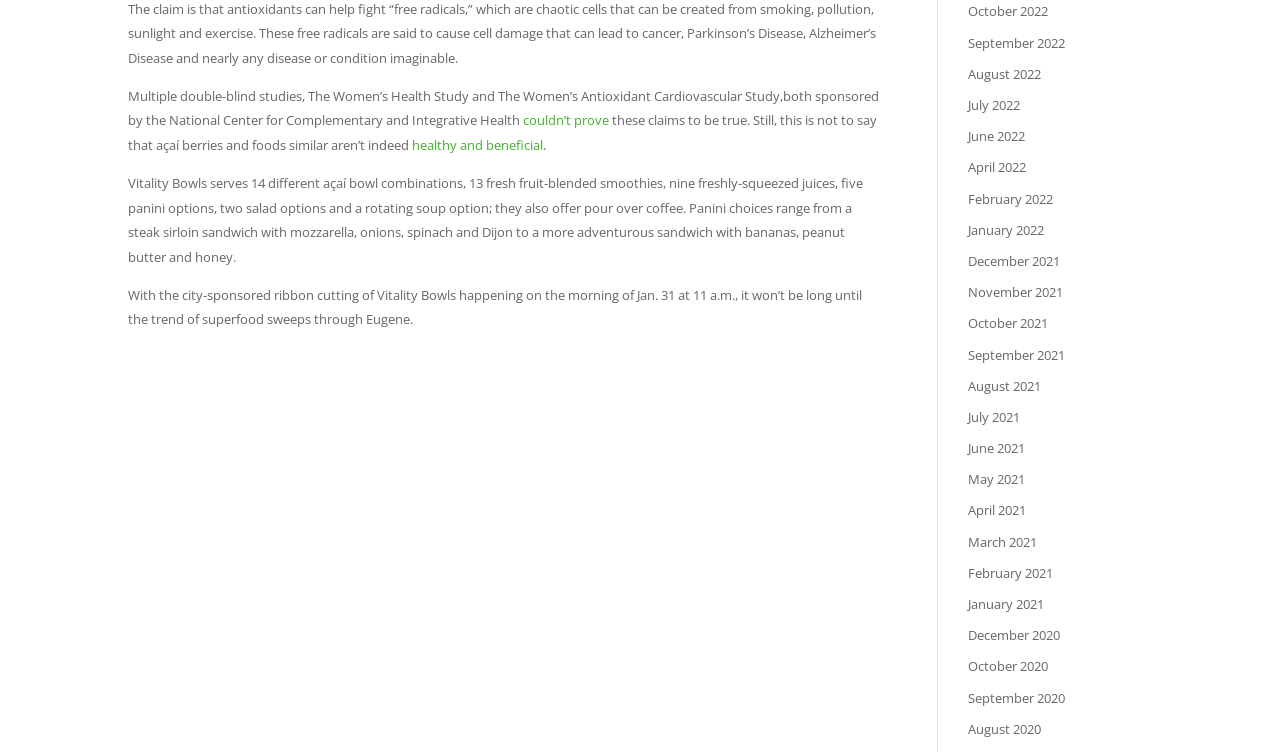What is Vitality Bowls serving?
Based on the image, please offer an in-depth response to the question.

According to the webpage, Vitality Bowls serves 14 different açaí bowl combinations, which is mentioned in the text 'Vitality Bowls serves 14 different açaí bowl combinations, 13 fresh fruit-blended smoothies, nine freshly-squeezed juices, five panini options, two salad options and a rotating soup option; they also offer pour over coffee.'